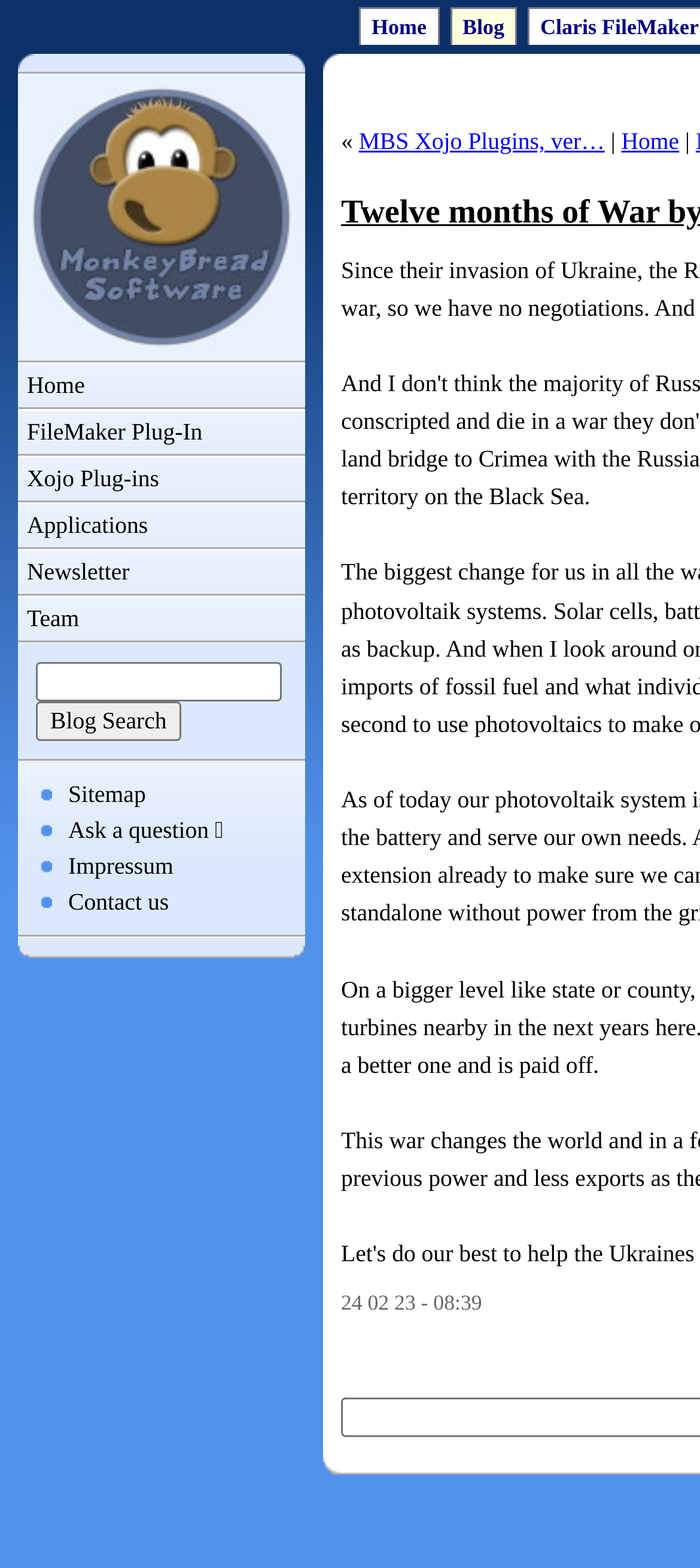Locate and provide the bounding box coordinates for the HTML element that matches this description: "name="q"".

[0.051, 0.422, 0.403, 0.447]